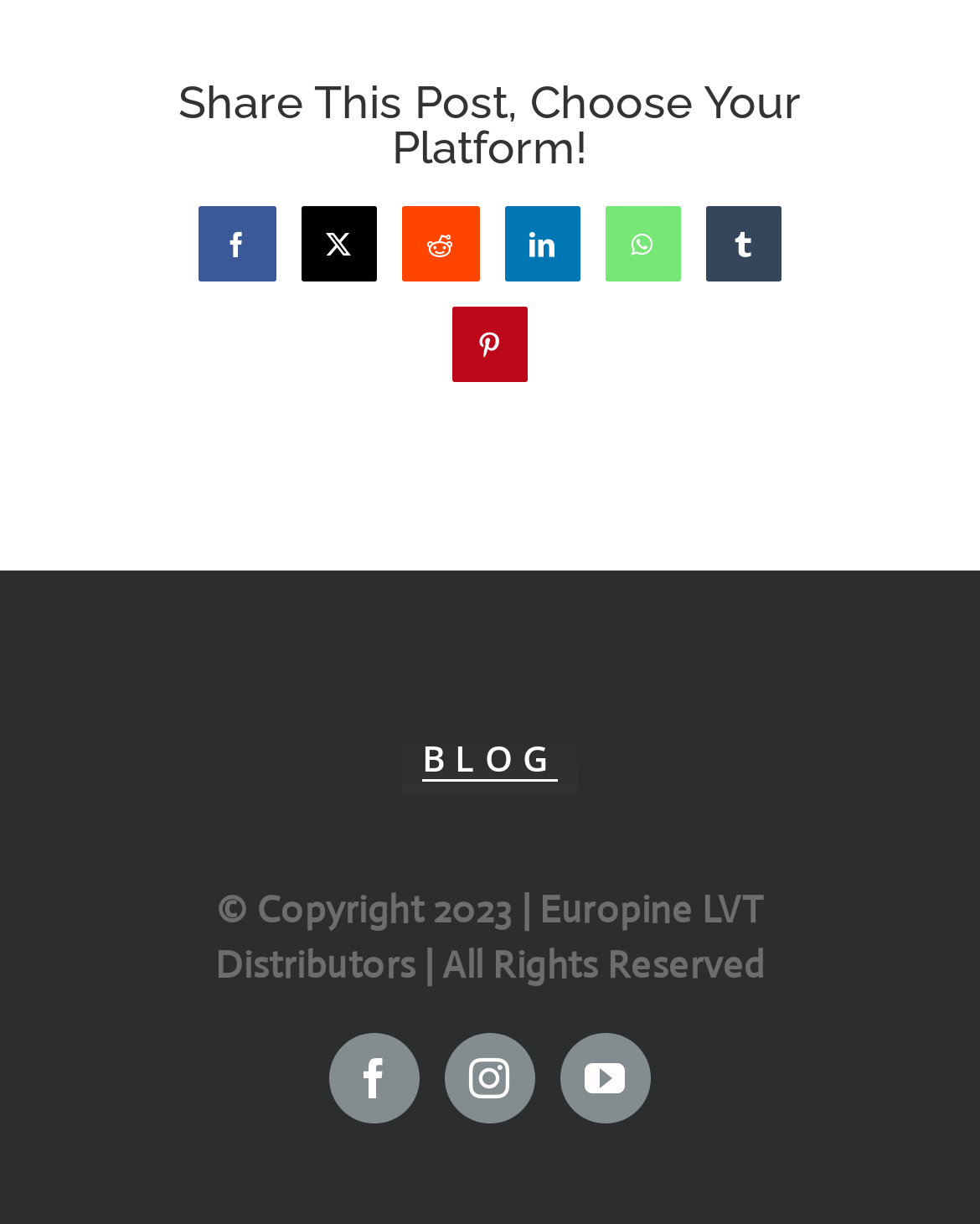Give a one-word or short-phrase answer to the following question: 
What is the first social media platform listed?

Facebook